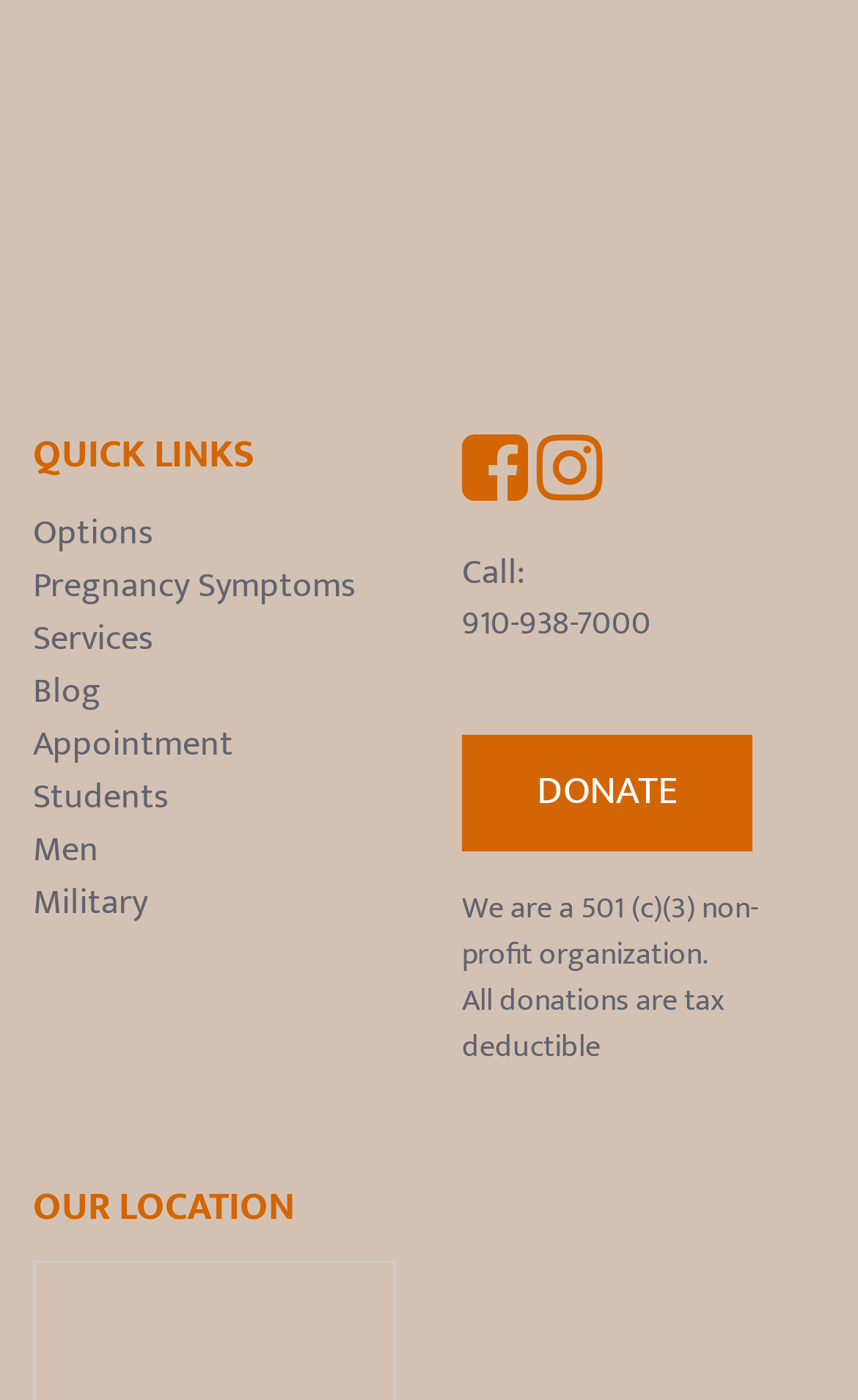Please mark the clickable region by giving the bounding box coordinates needed to complete this instruction: "Watch videos on Youtube".

None